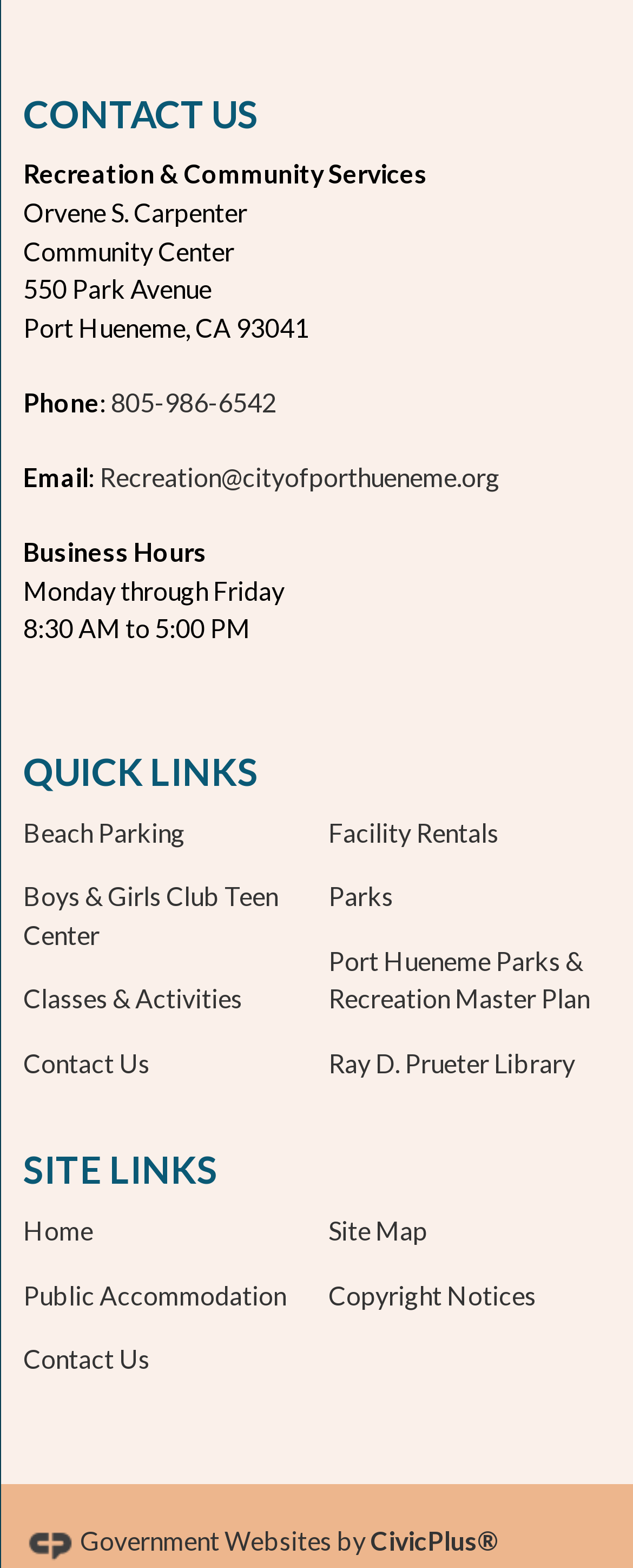Please identify the bounding box coordinates of the element that needs to be clicked to execute the following command: "Learn about MOTIVATION". Provide the bounding box using four float numbers between 0 and 1, formatted as [left, top, right, bottom].

None